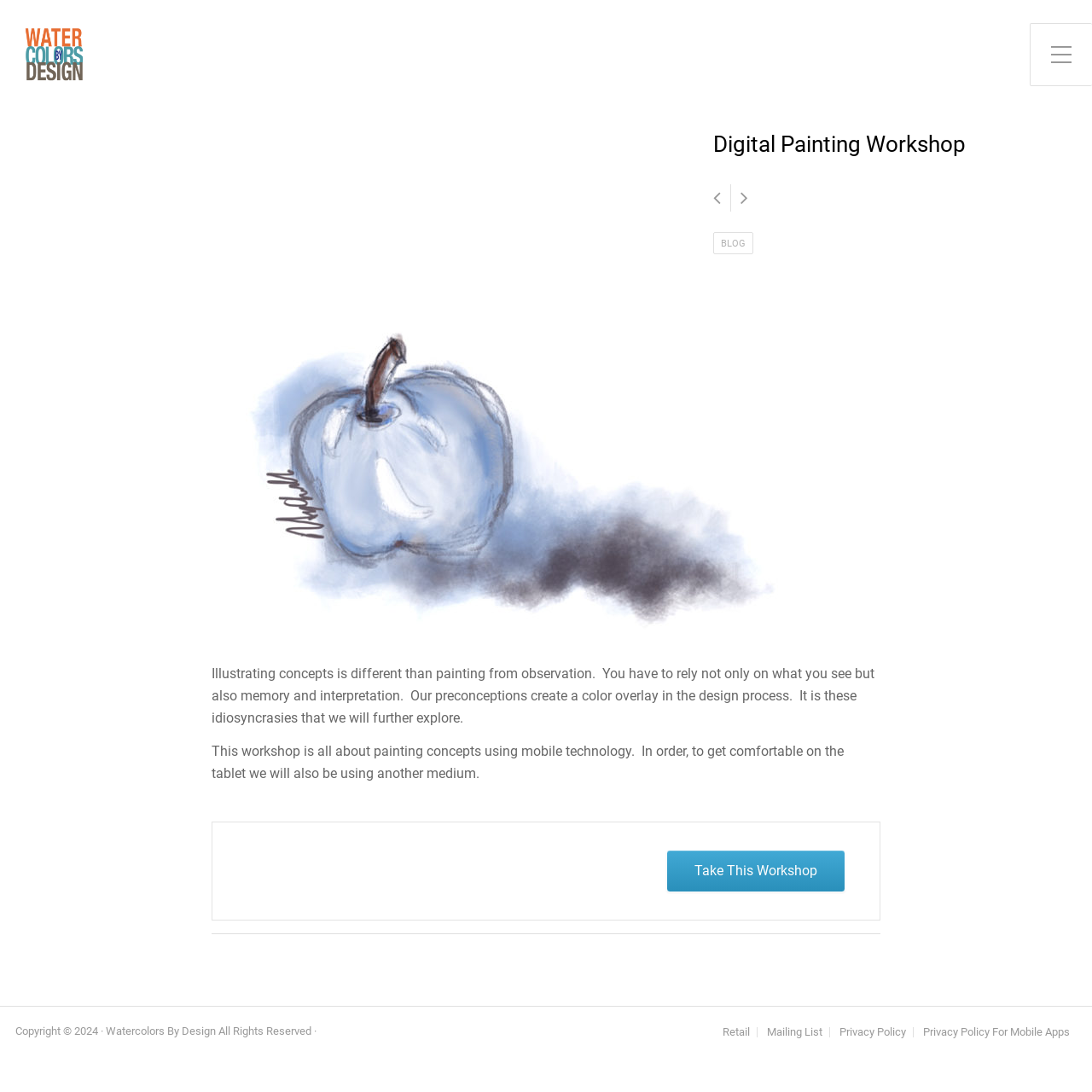Extract the main title from the webpage and generate its text.

Digital Painting Workshop